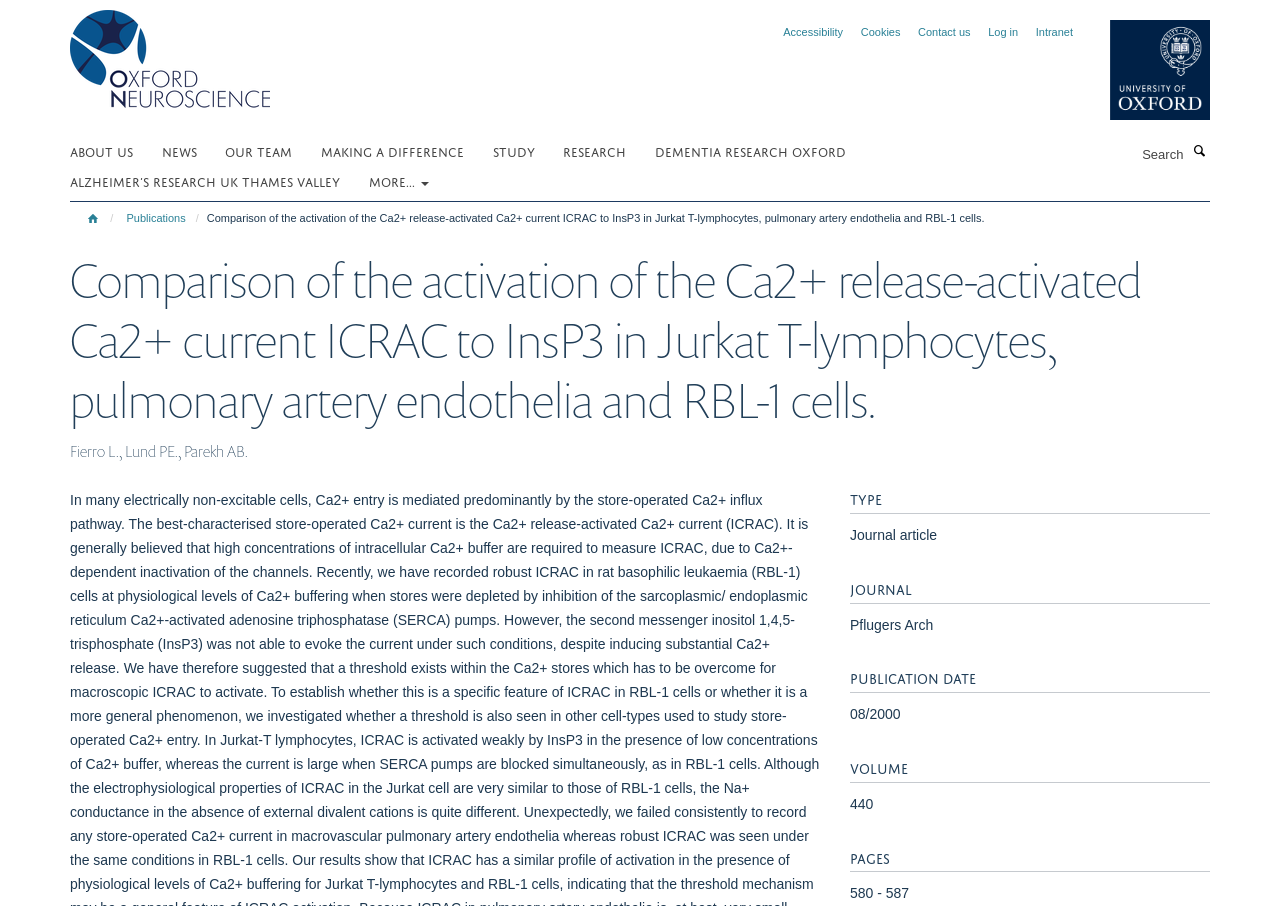Given the element description "Articles" in the screenshot, predict the bounding box coordinates of that UI element.

None